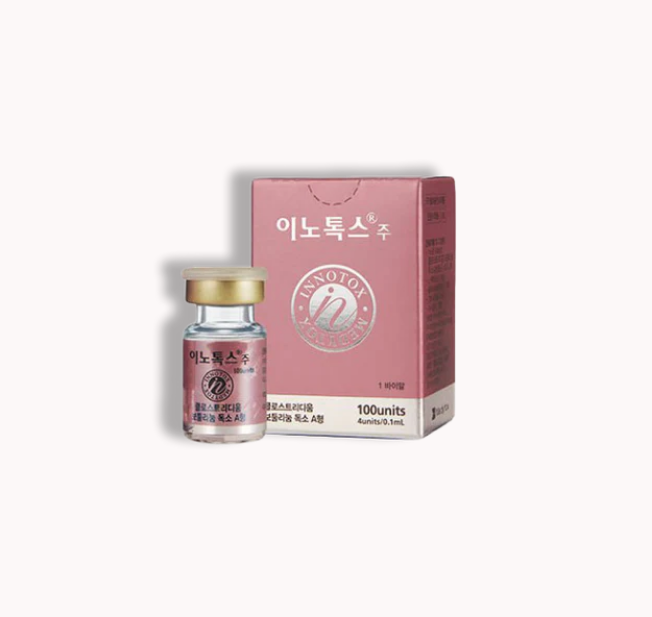Respond with a single word or phrase for the following question: 
How many units does the product comprise?

100 units